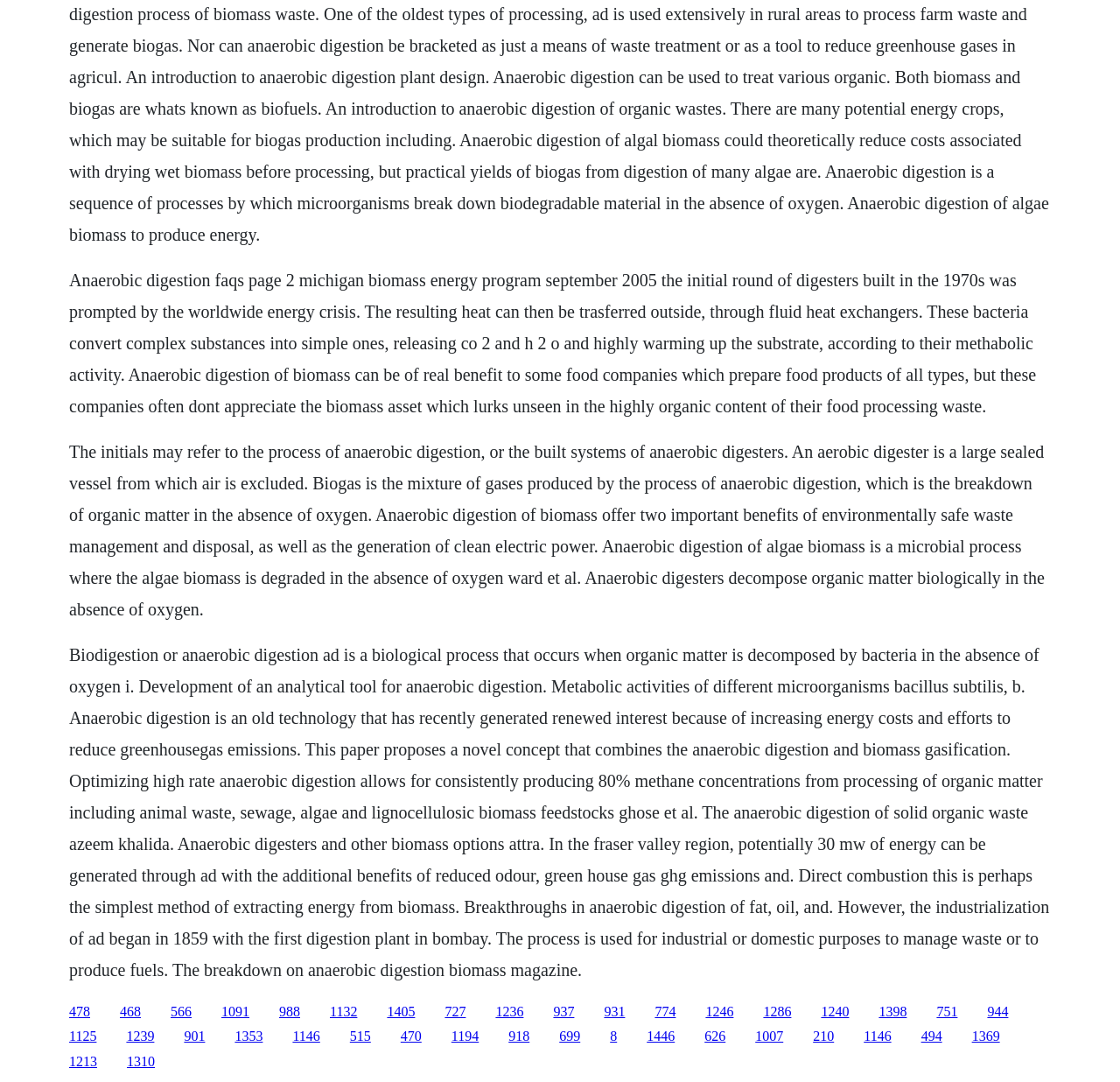What is the benefit of anaerobic digestion of biomass?
Utilize the information in the image to give a detailed answer to the question.

The text states that anaerobic digestion of biomass offers two important benefits: environmentally safe waste management and disposal, as well as the generation of clean electric power.